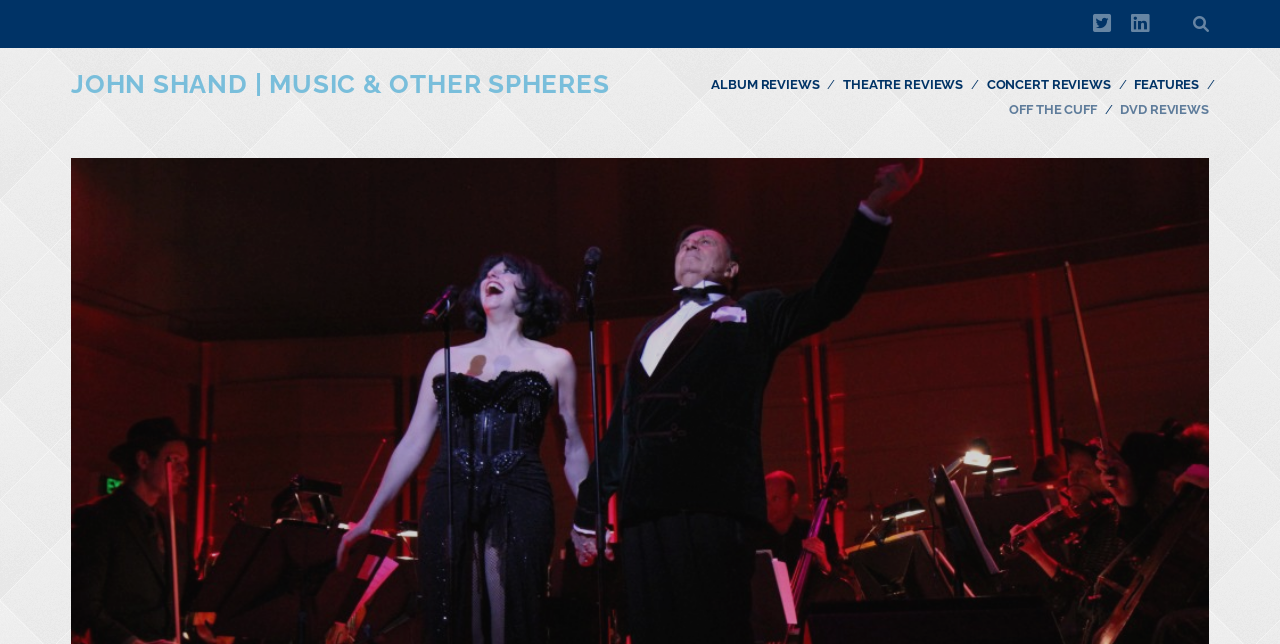Find the bounding box coordinates of the element's region that should be clicked in order to follow the given instruction: "Go to the CONCERT REVIEWS section". The coordinates should consist of four float numbers between 0 and 1, i.e., [left, top, right, bottom].

[0.771, 0.113, 0.868, 0.151]